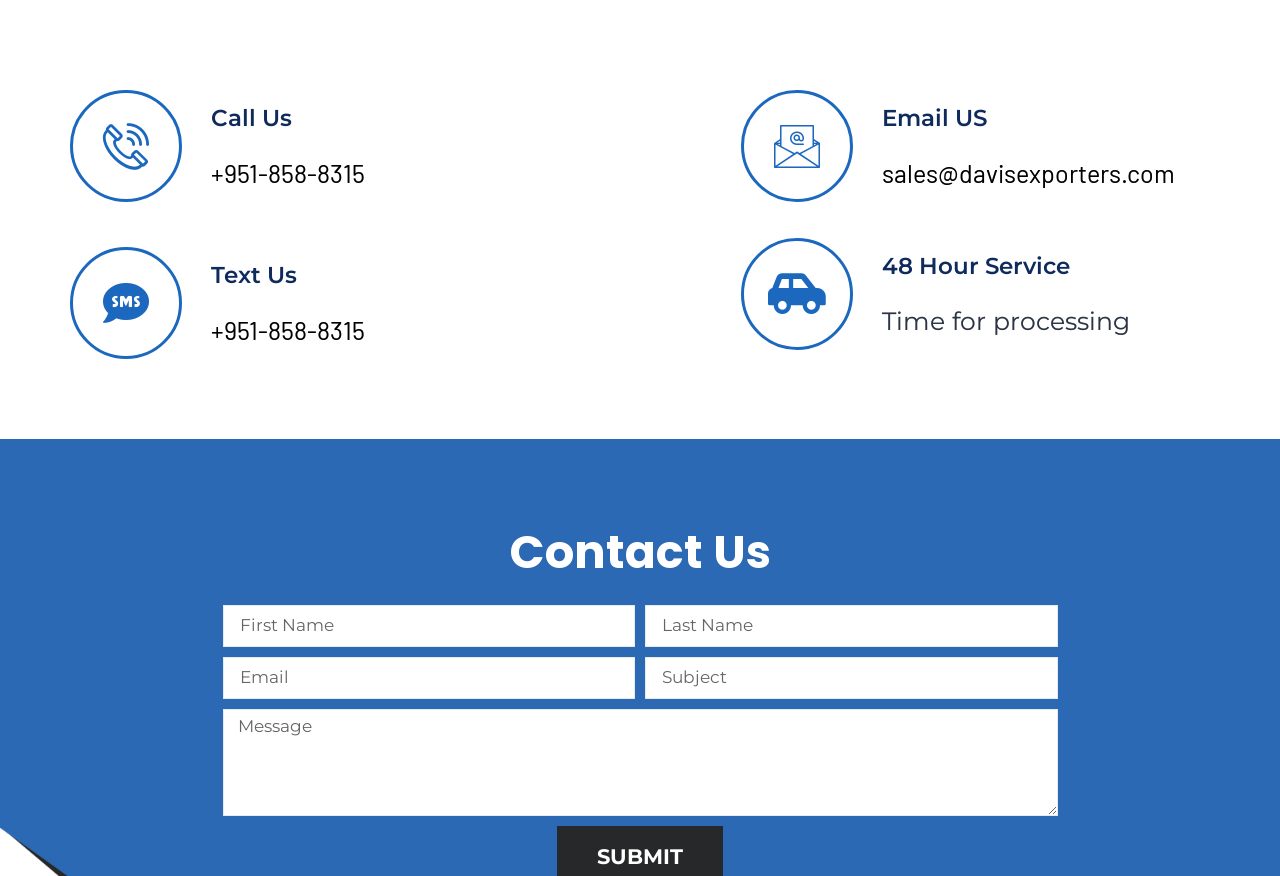Identify the bounding box coordinates of the HTML element based on this description: "Text Us".

[0.165, 0.298, 0.232, 0.33]